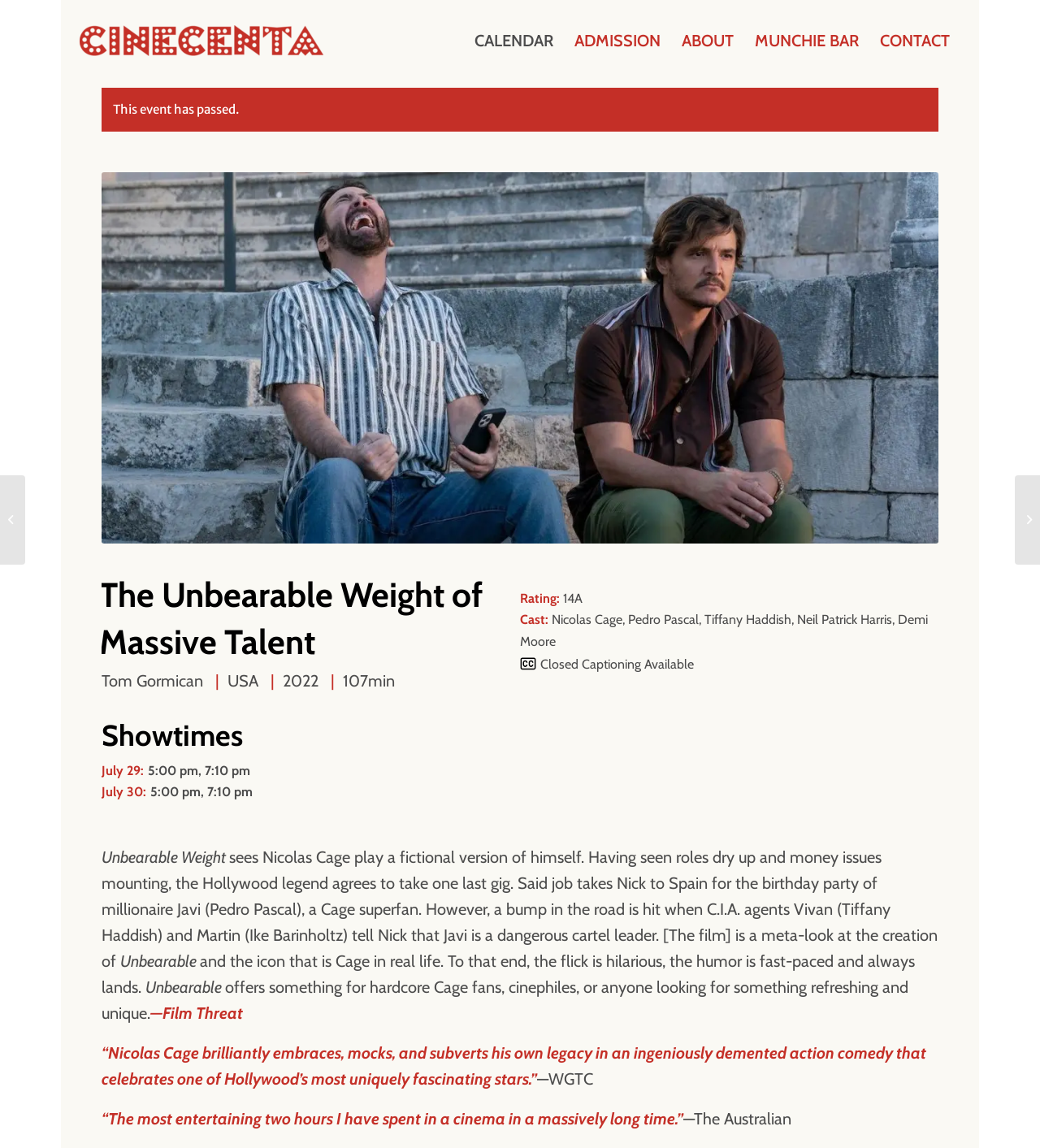Offer a detailed account of what is visible on the webpage.

The webpage is about the movie "The Unbearable Weight of Massive Talent" and appears to be a page on a cinema website, Cinecenta. At the top, there is a menu bar with five menu items: CALENDAR, ADMISSION, ABOUT, MUNCHIE BAR, and CONTACT. Below the menu bar, there is a large image of the movie's poster, taking up most of the width of the page.

To the left of the poster, there is a section with the movie's title, director, and other details such as the country of origin, release year, and runtime. Below this section, there is a rating and cast list, which includes Nicolas Cage, Pedro Pascal, and Tiffany Haddish, among others.

Further down, there is a section with showtimes for the movie, listing dates and times for upcoming screenings. Below the showtimes, there is a brief summary of the movie's plot, which involves Nicolas Cage playing a fictional version of himself.

The webpage also features several quotes from film critics, praising the movie's humor, uniqueness, and Nicolas Cage's performance. These quotes are from various sources, including Film Threat, WGTC, and The Australian.

At the very top of the page, there is a link to the cinema's homepage, Cinecenta, and an image of the cinema's logo. There is also a link to another movie, "All My Puny Sorrows", at the bottom right corner of the page.